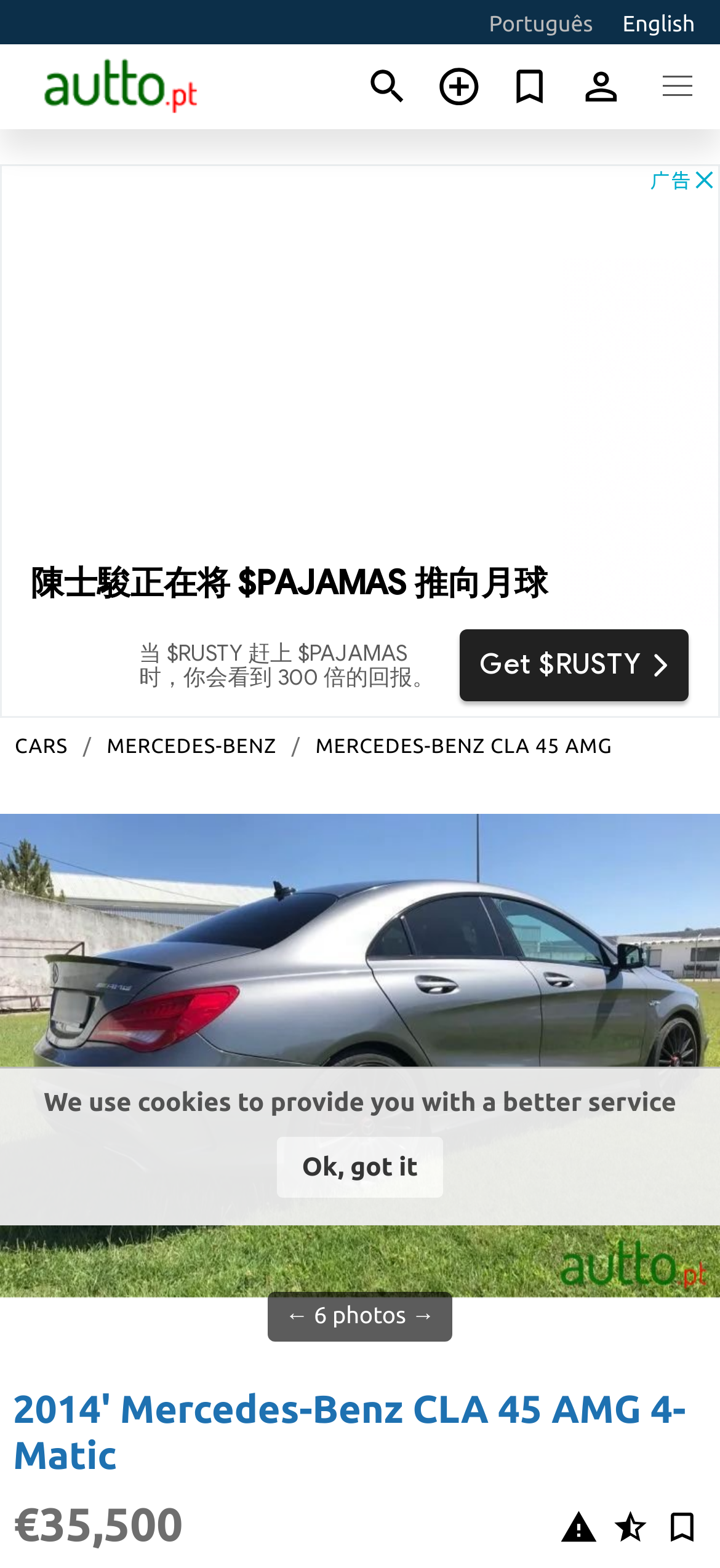Could you indicate the bounding box coordinates of the region to click in order to complete this instruction: "Check bookmarked ads".

[0.686, 0.036, 0.785, 0.074]